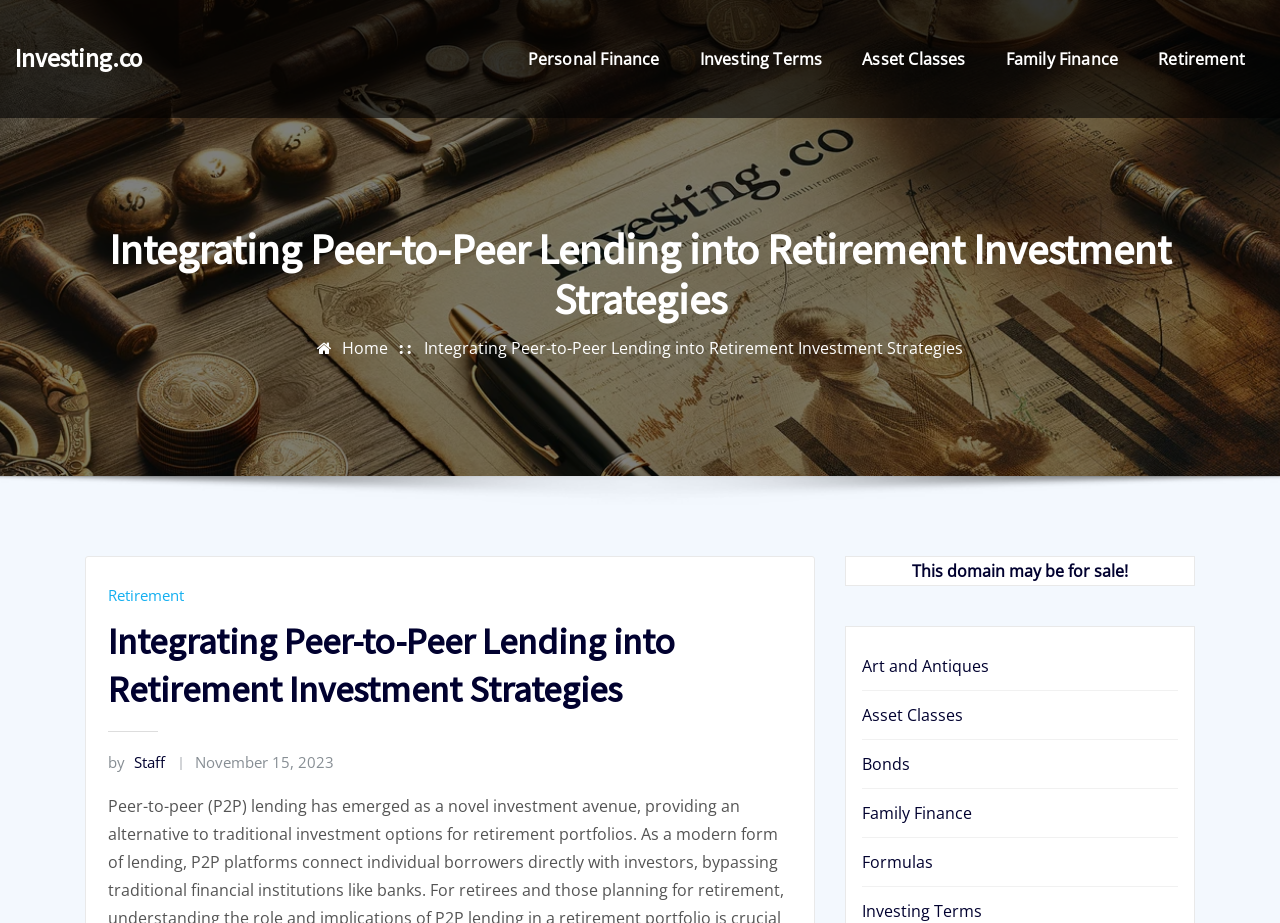What categories are listed at the top of the webpage?
Please look at the screenshot and answer using one word or phrase.

Personal Finance, Investing Terms, etc.